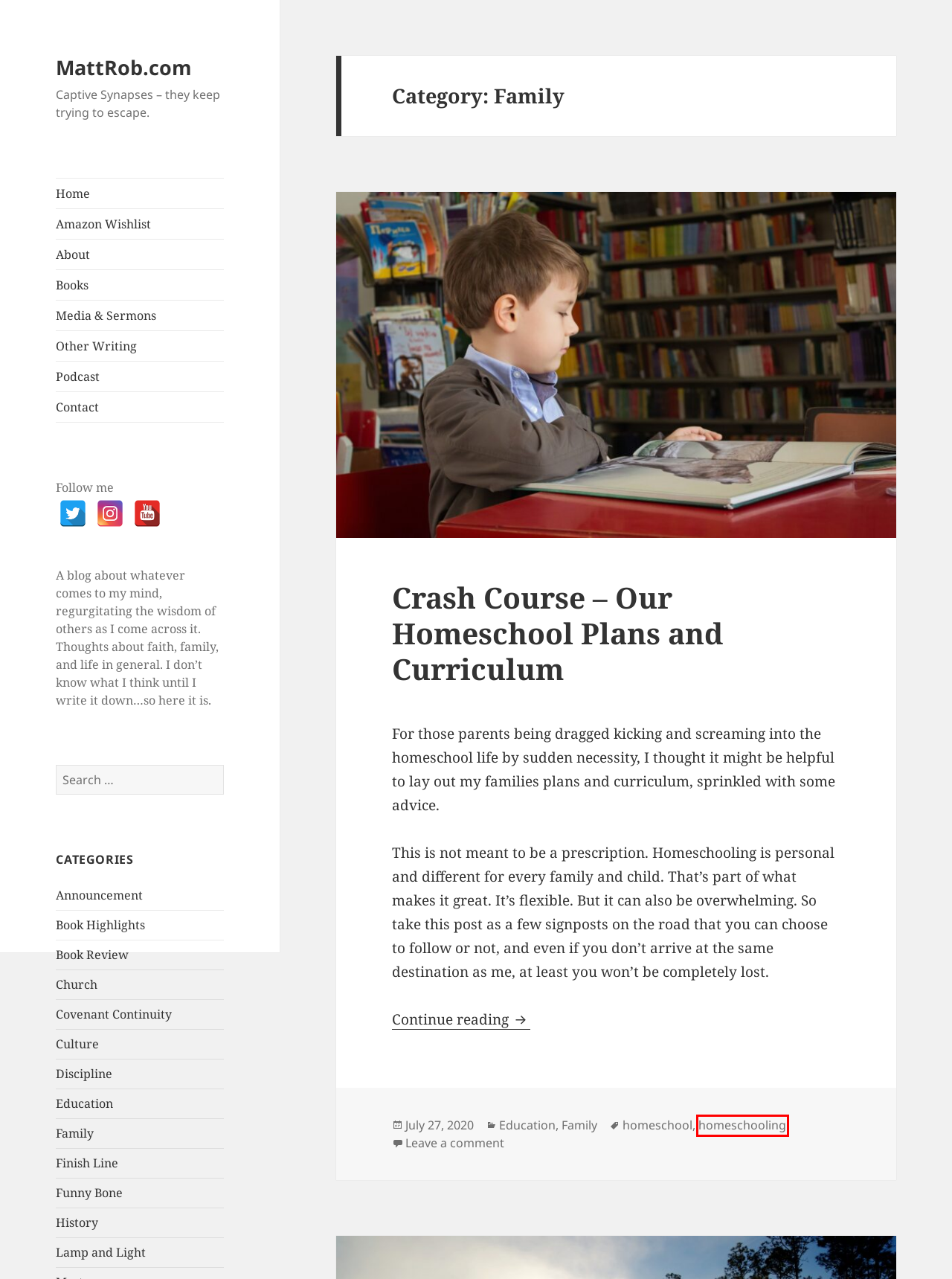You have a screenshot of a webpage with an element surrounded by a red bounding box. Choose the webpage description that best describes the new page after clicking the element inside the red bounding box. Here are the candidates:
A. Finish Line | MattRob.com
B. Culture | MattRob.com
C. Book Highlights | MattRob.com
D. homeschooling | MattRob.com
E. Lamp and Light | MattRob.com
F. Education | MattRob.com
G. Funny Bone | MattRob.com
H. MattRob.com

D